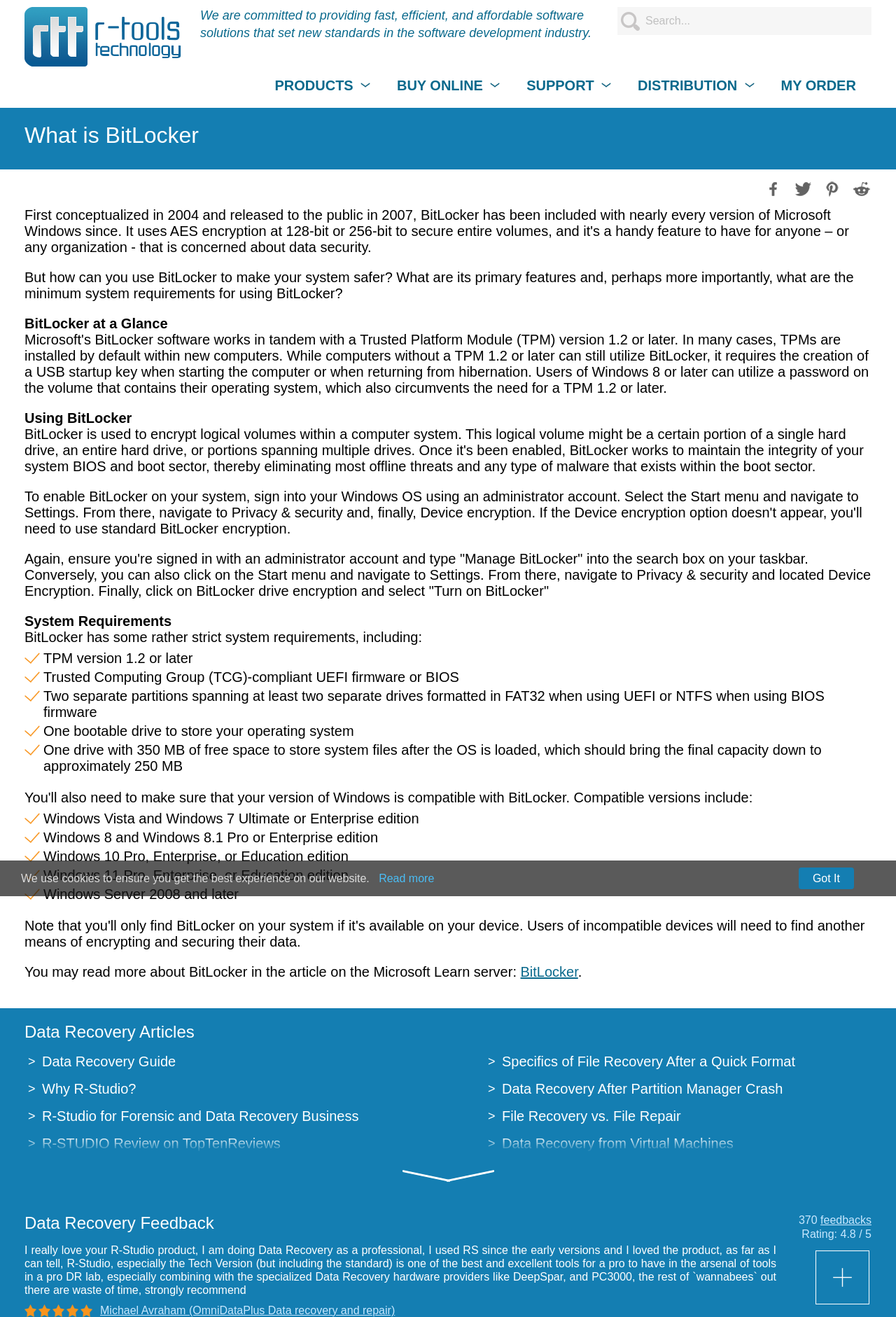How many social media sharing links are there?
Please provide a comprehensive answer based on the visual information in the image.

I counted the number of social media sharing links by looking at the links starting from 'Share on Facebook' to 'Share on Reddit'.